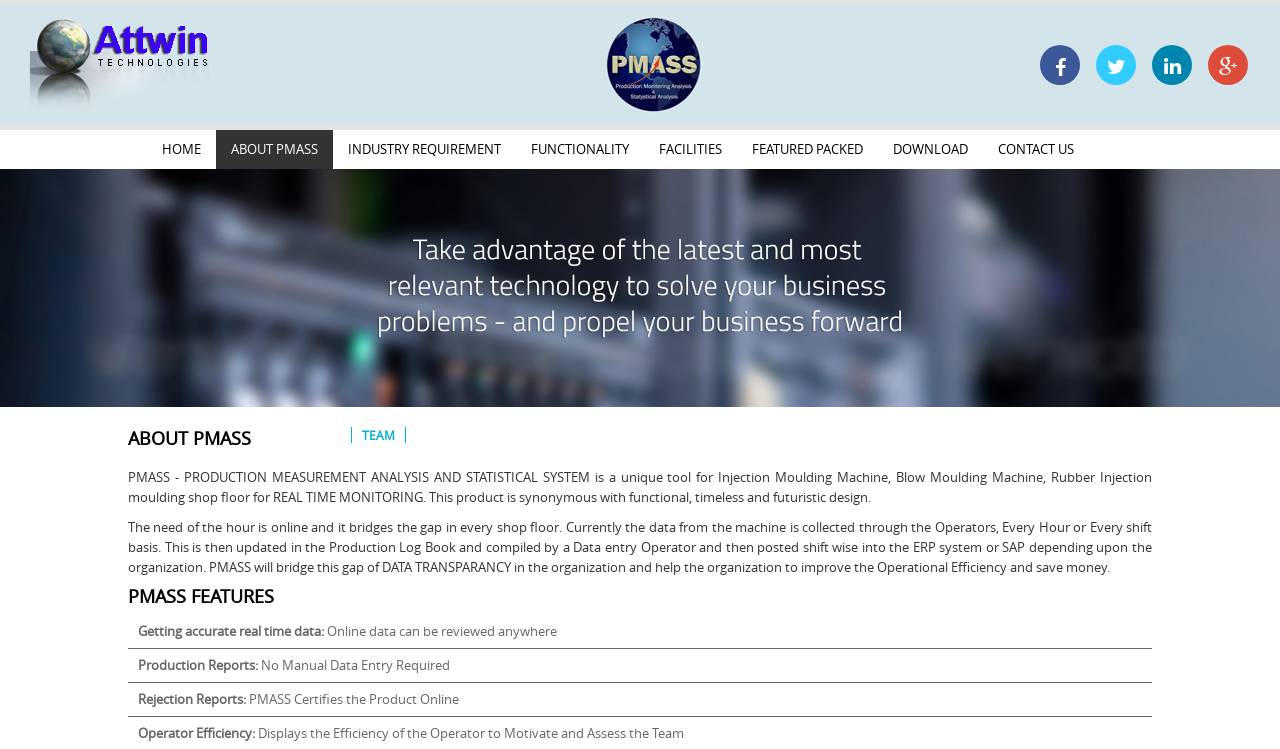Please specify the coordinates of the bounding box for the element that should be clicked to carry out this instruction: "Visit MASSACHUSETTS CONTRACTORS page". The coordinates must be four float numbers between 0 and 1, formatted as [left, top, right, bottom].

None